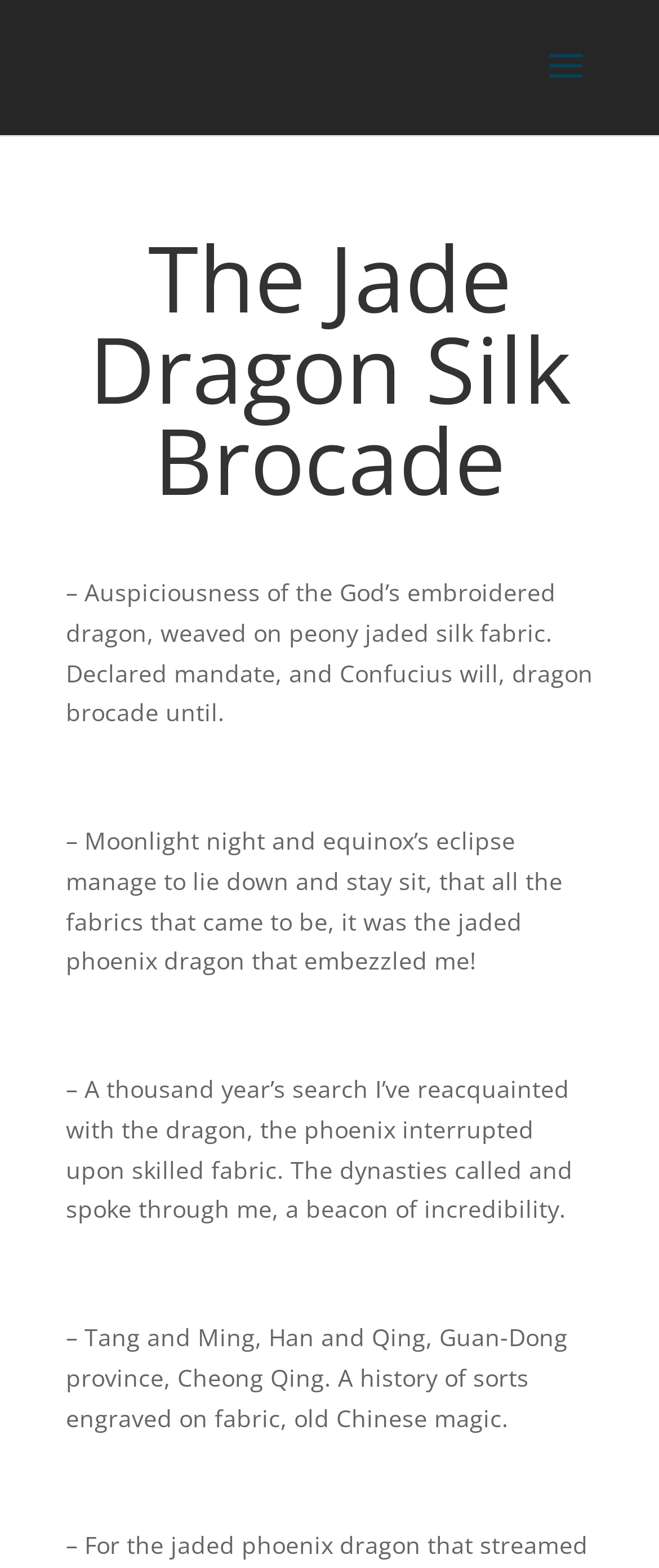What is the historical period mentioned in the text?
Give a one-word or short phrase answer based on the image.

Tang and Ming dynasties